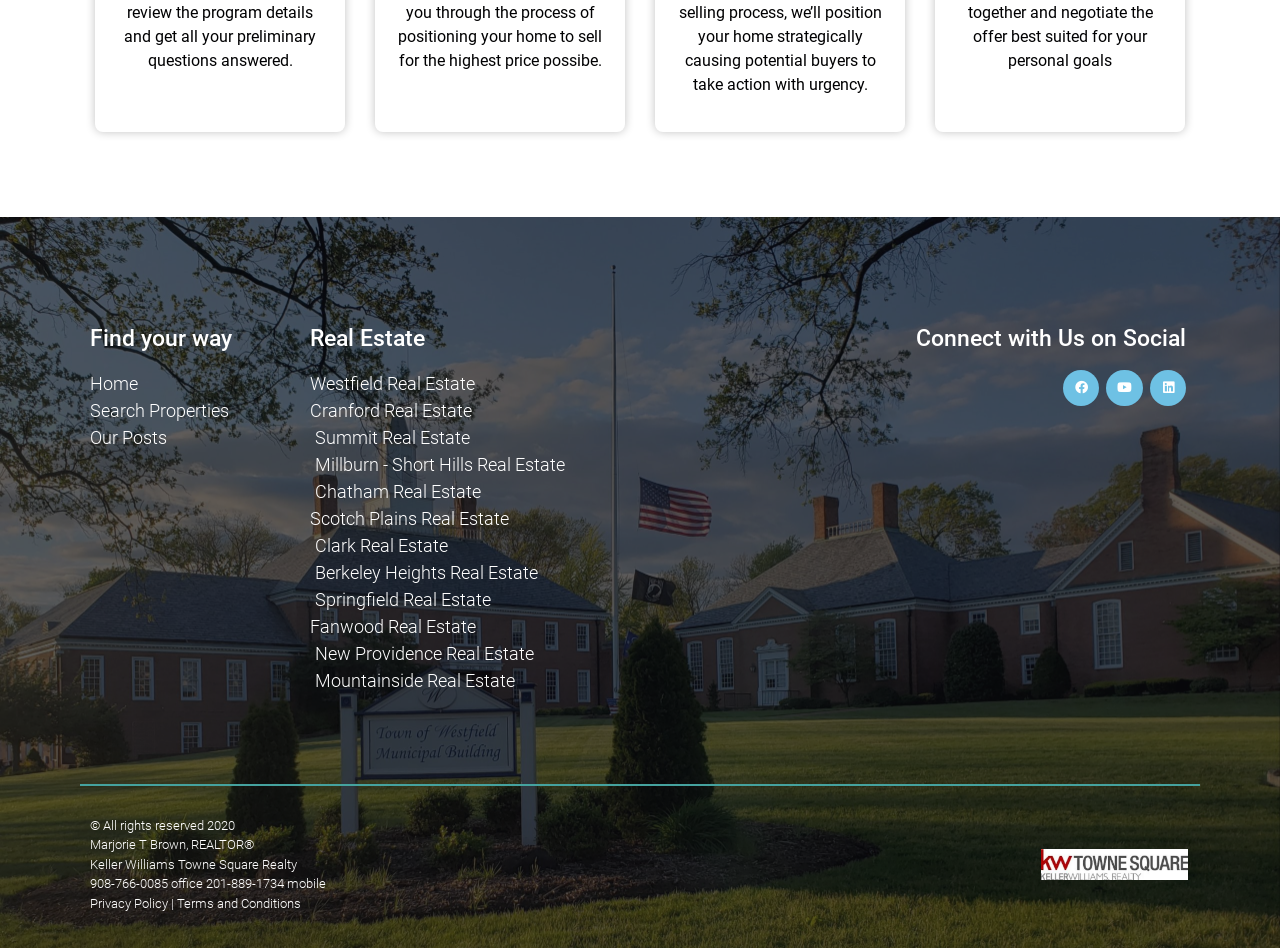Please identify the bounding box coordinates of the element that needs to be clicked to execute the following command: "Visit the Twitter page". Provide the bounding box using four float numbers between 0 and 1, formatted as [left, top, right, bottom].

None